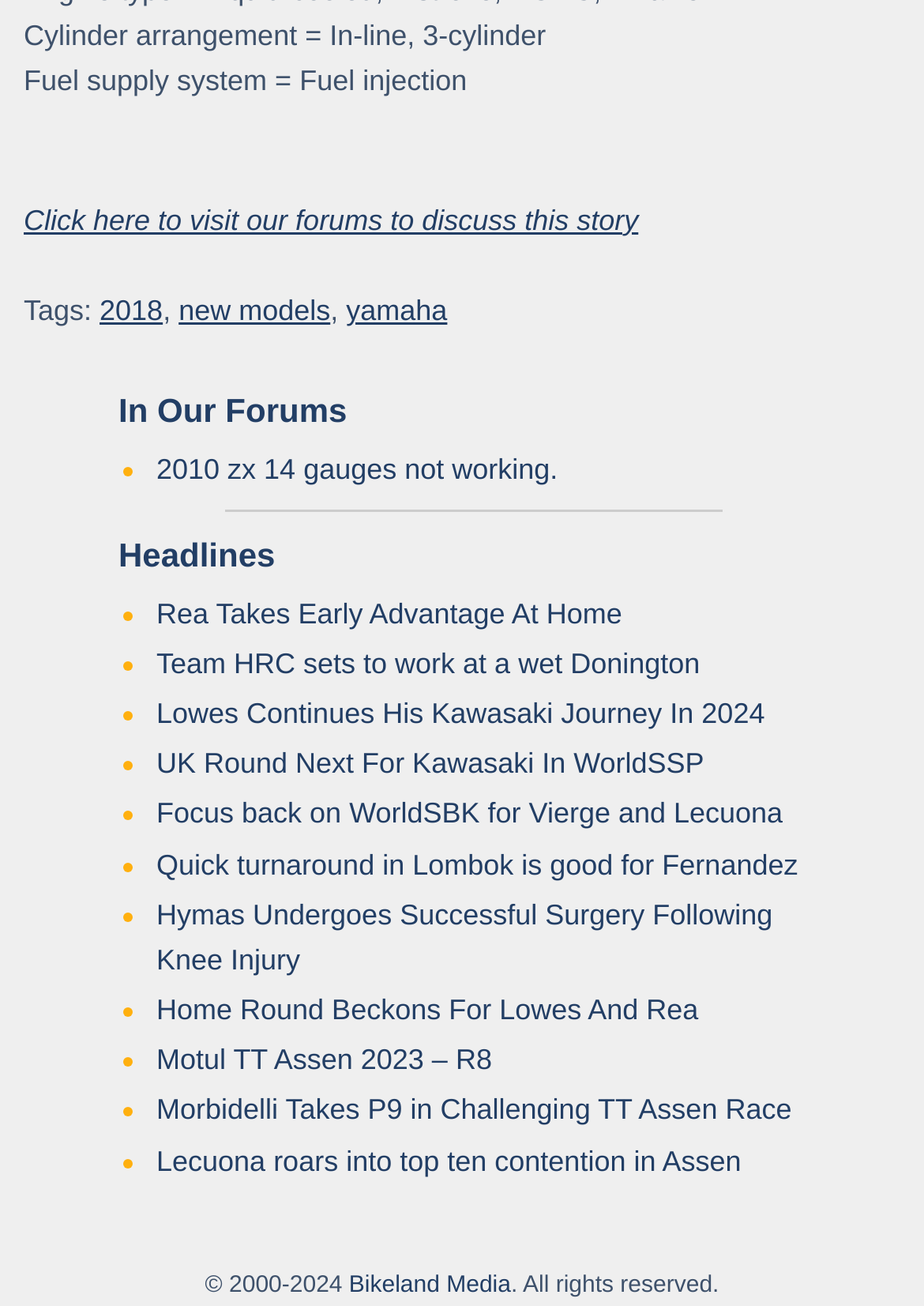What is the name of the website?
Give a detailed response to the question by analyzing the screenshot.

The webpage has a link at the bottom with the text 'Bikeland Media', which suggests that the name of the website is Bikeland.